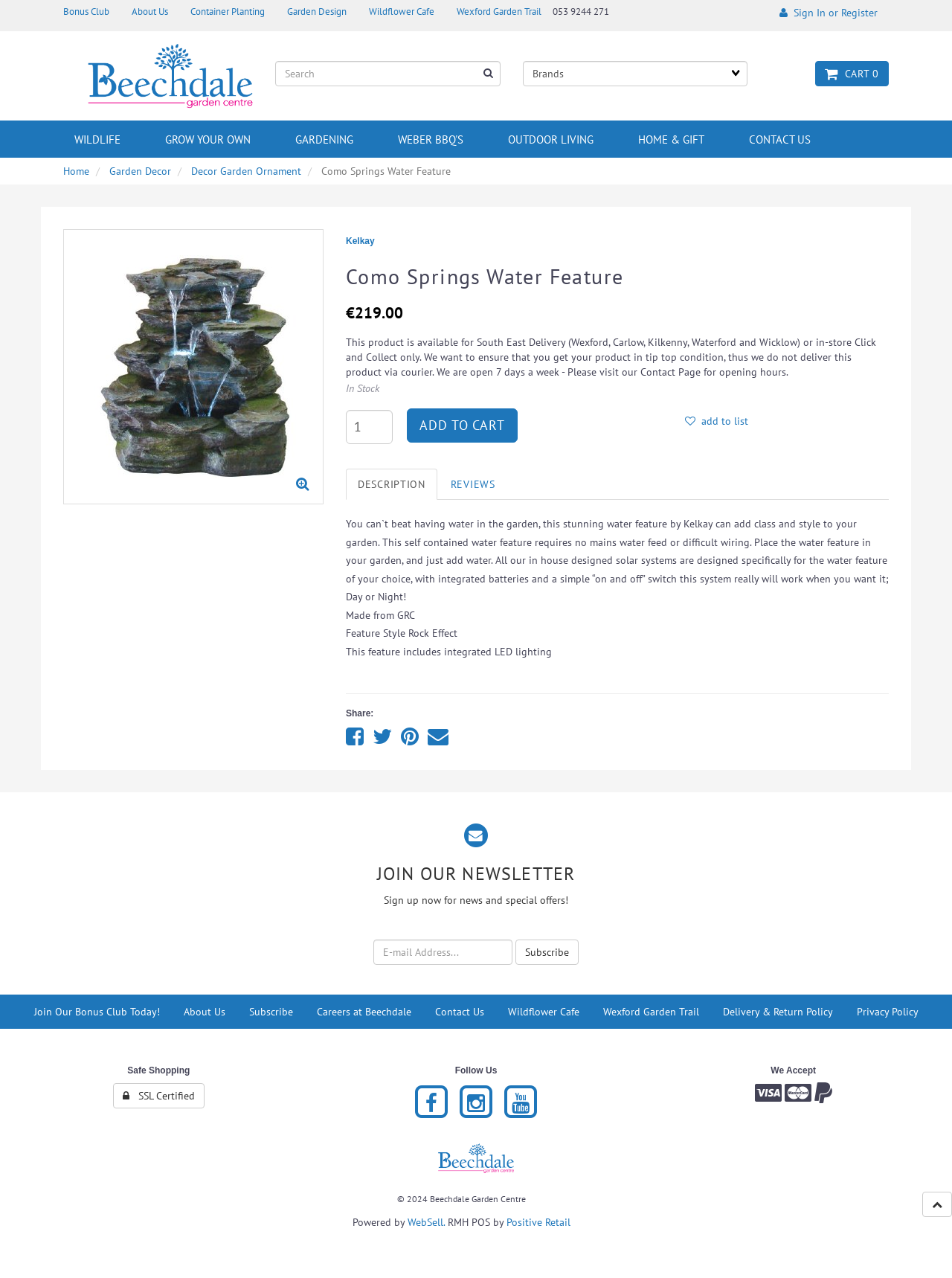What is the function of the button with the text 'ADD TO CART'?
Please provide a comprehensive and detailed answer to the question.

I found the function of the button with the text 'ADD TO CART' by looking at its location and text, which suggests that it is used to add the product to the shopping cart.